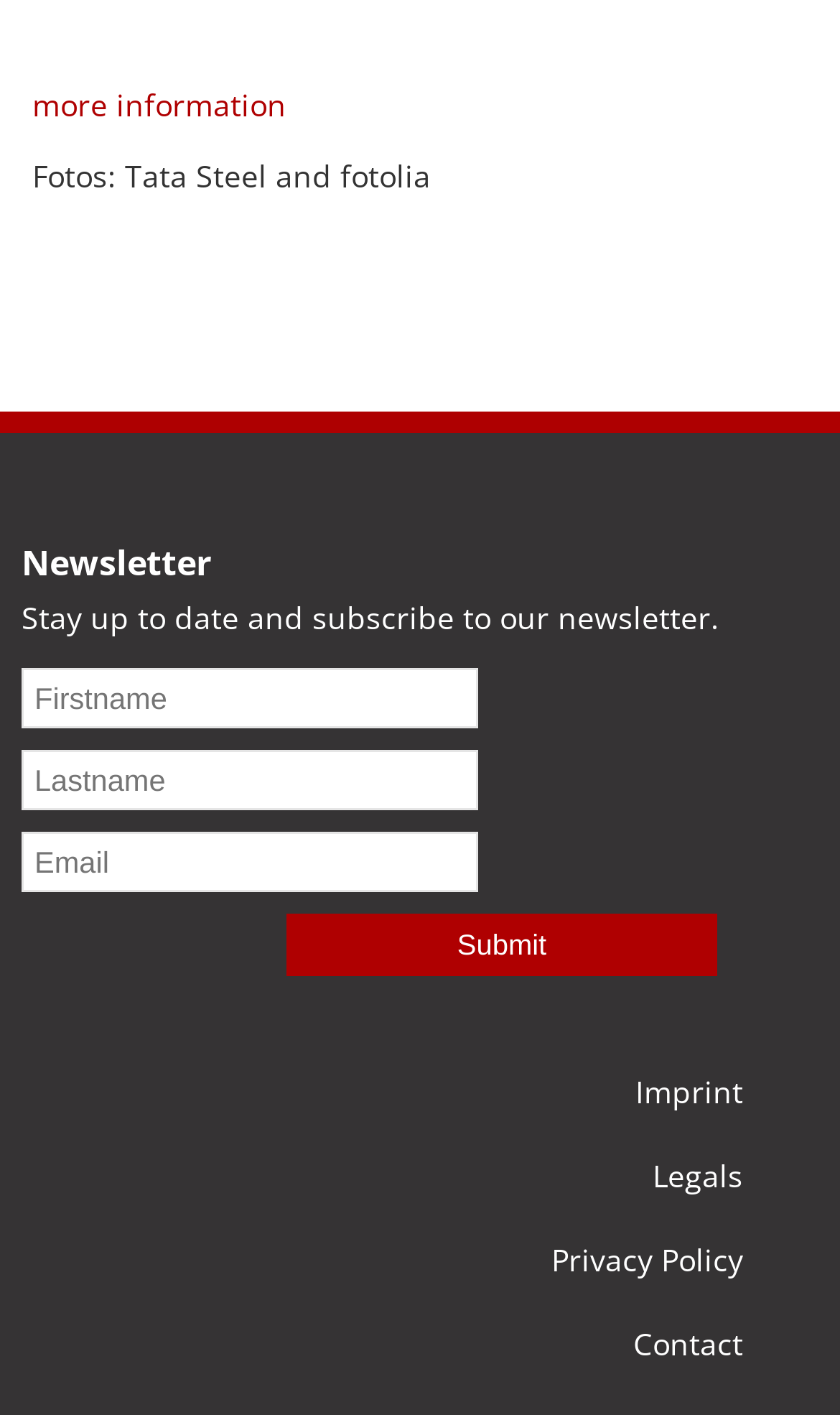Find the bounding box coordinates of the area that needs to be clicked in order to achieve the following instruction: "go to imprint". The coordinates should be specified as four float numbers between 0 and 1, i.e., [left, top, right, bottom].

[0.756, 0.758, 0.885, 0.787]